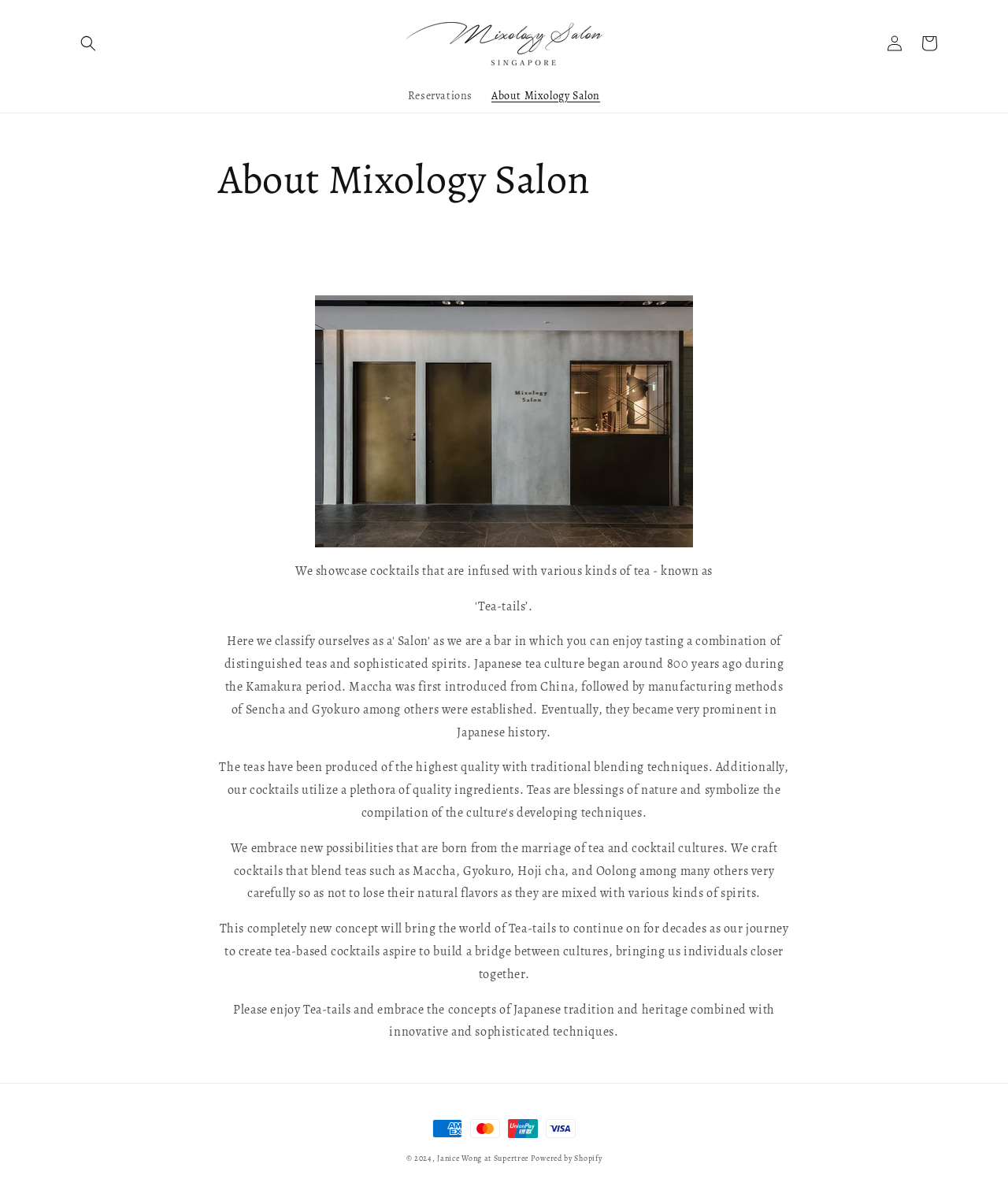Extract the main heading text from the webpage.

About Mixology Salon